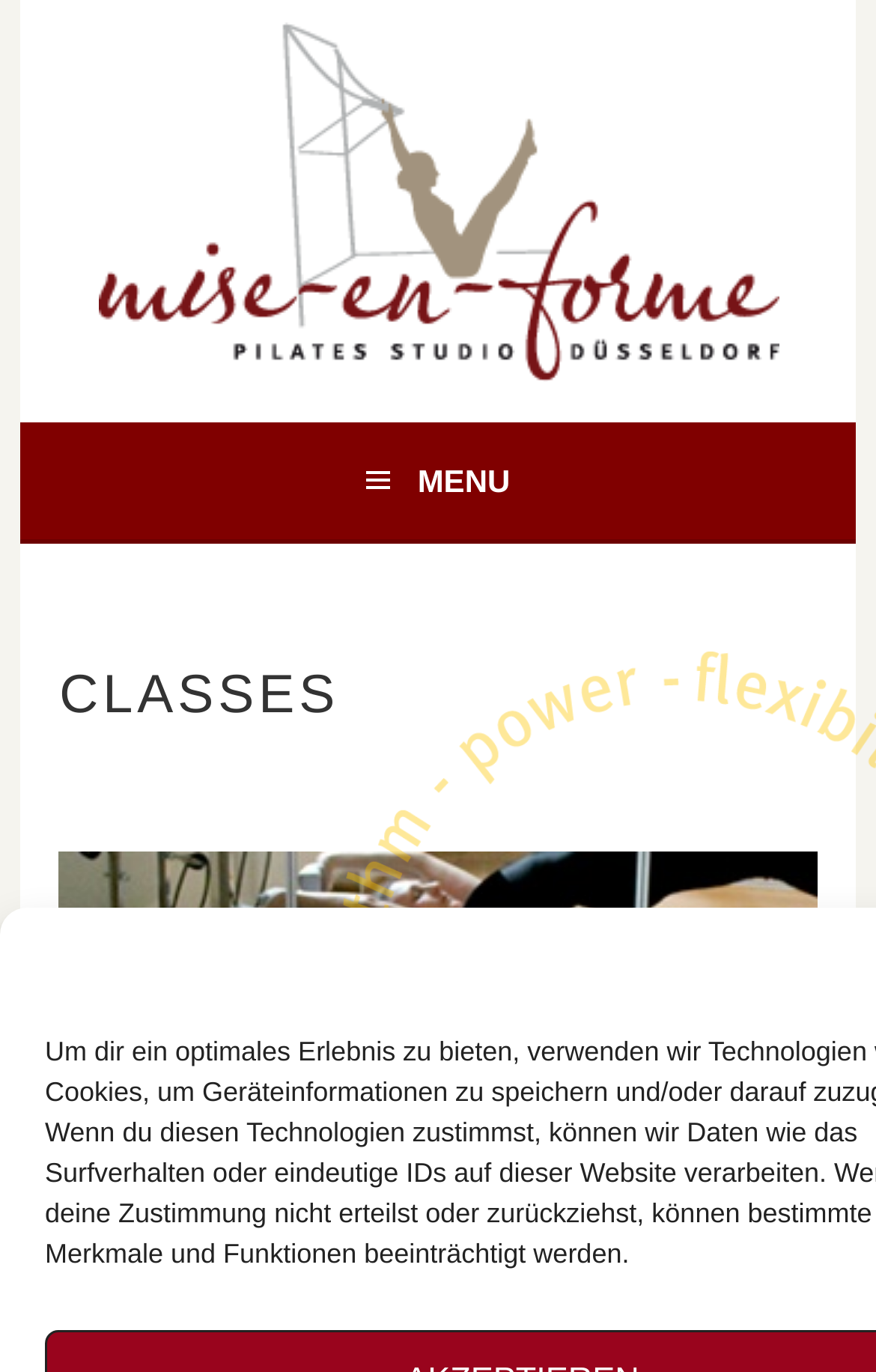Based on the visual content of the image, answer the question thoroughly: What is the name of the slider room?

The name of the slider room can be found in the StaticText element 'slider_raum.pilates_02gk-is-133' which is a child of the note element.